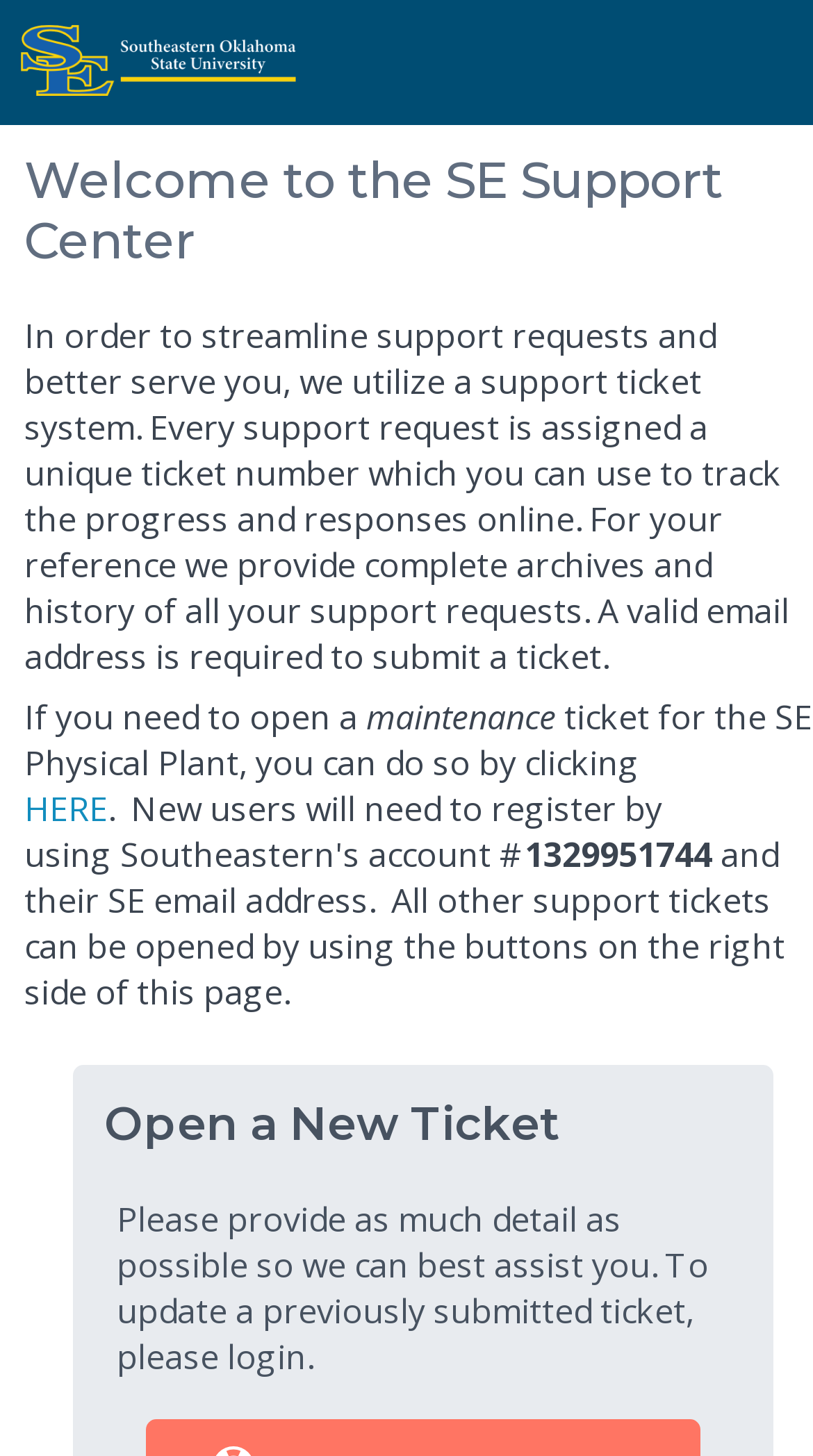Where can users open a ticket for the SE Physical Plant?
Based on the visual details in the image, please answer the question thoroughly.

The webpage provides a link 'HERE' which allows users to open a ticket for the SE Physical Plant. This link is specifically for users who need to open a maintenance ticket for the SE Physical Plant.